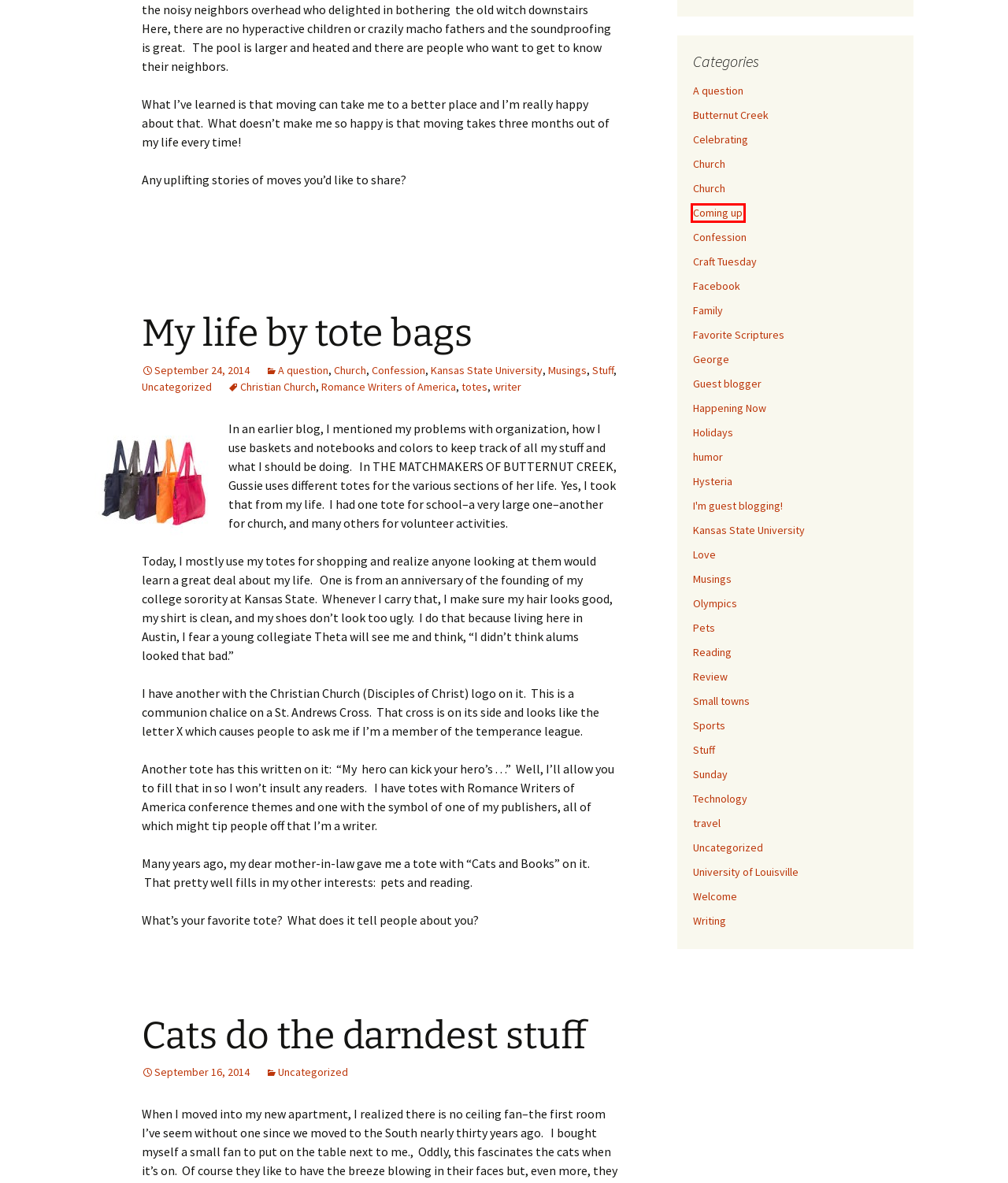You are provided with a screenshot of a webpage containing a red rectangle bounding box. Identify the webpage description that best matches the new webpage after the element in the bounding box is clicked. Here are the potential descriptions:
A. Olympics |
B. Christian Church |
C. Church |
D. Technology |
E. Sports |
F. Coming up |
G. Holidays |
H. Family |

F